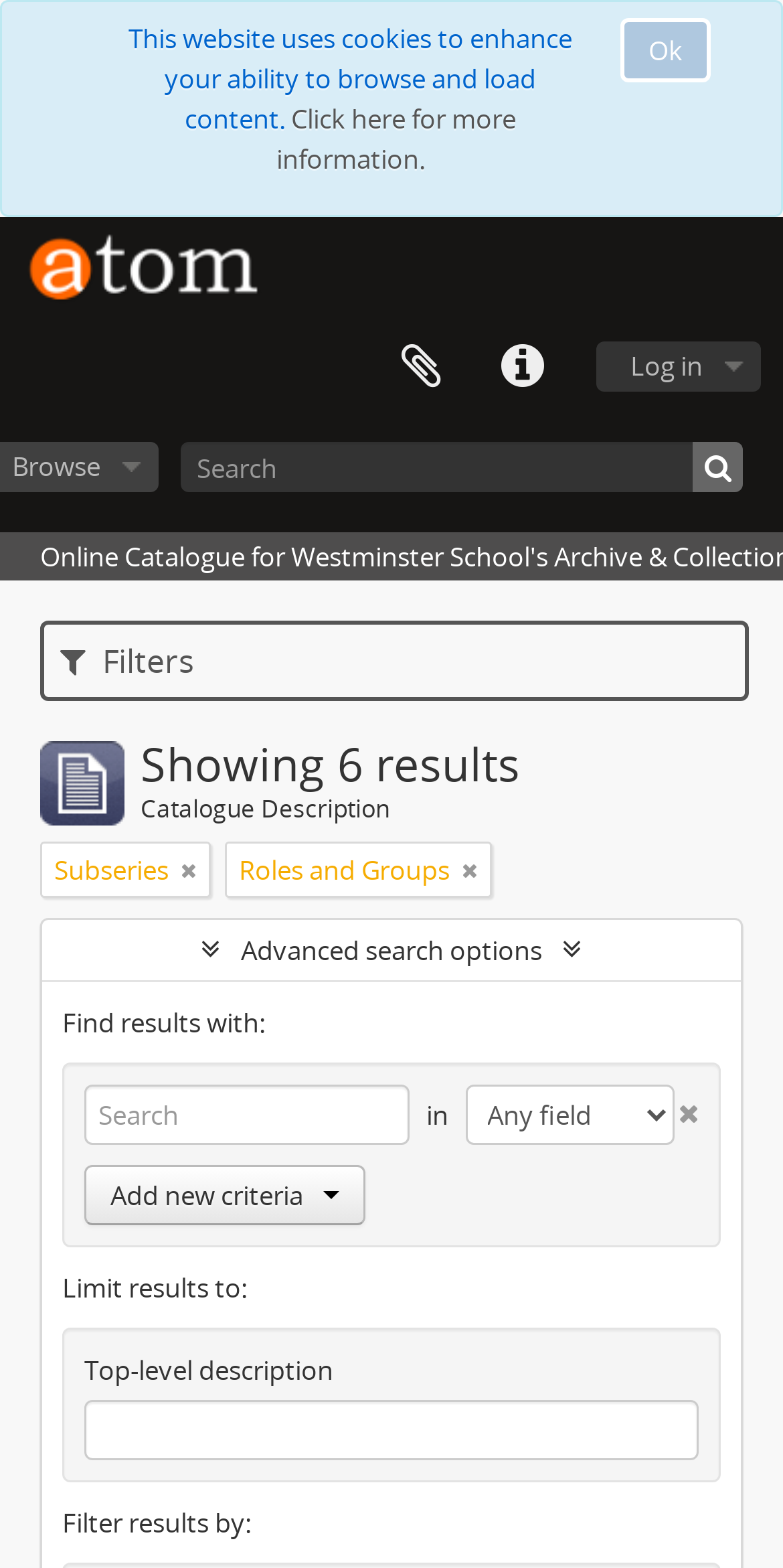Please specify the bounding box coordinates of the region to click in order to perform the following instruction: "Search for something".

[0.231, 0.282, 0.949, 0.314]